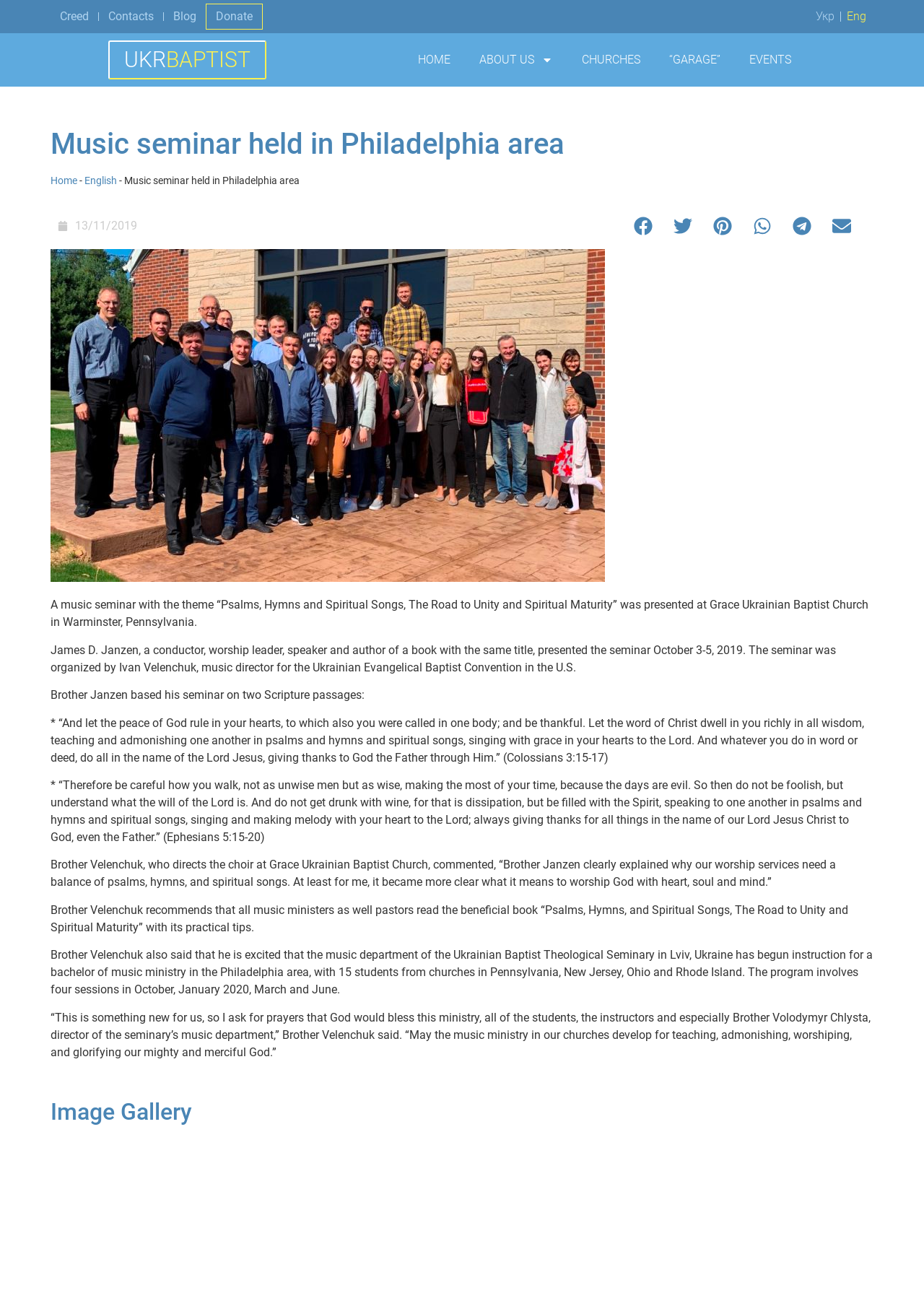Pinpoint the bounding box coordinates of the area that must be clicked to complete this instruction: "Switch to Ukrainian language".

[0.883, 0.006, 0.903, 0.019]